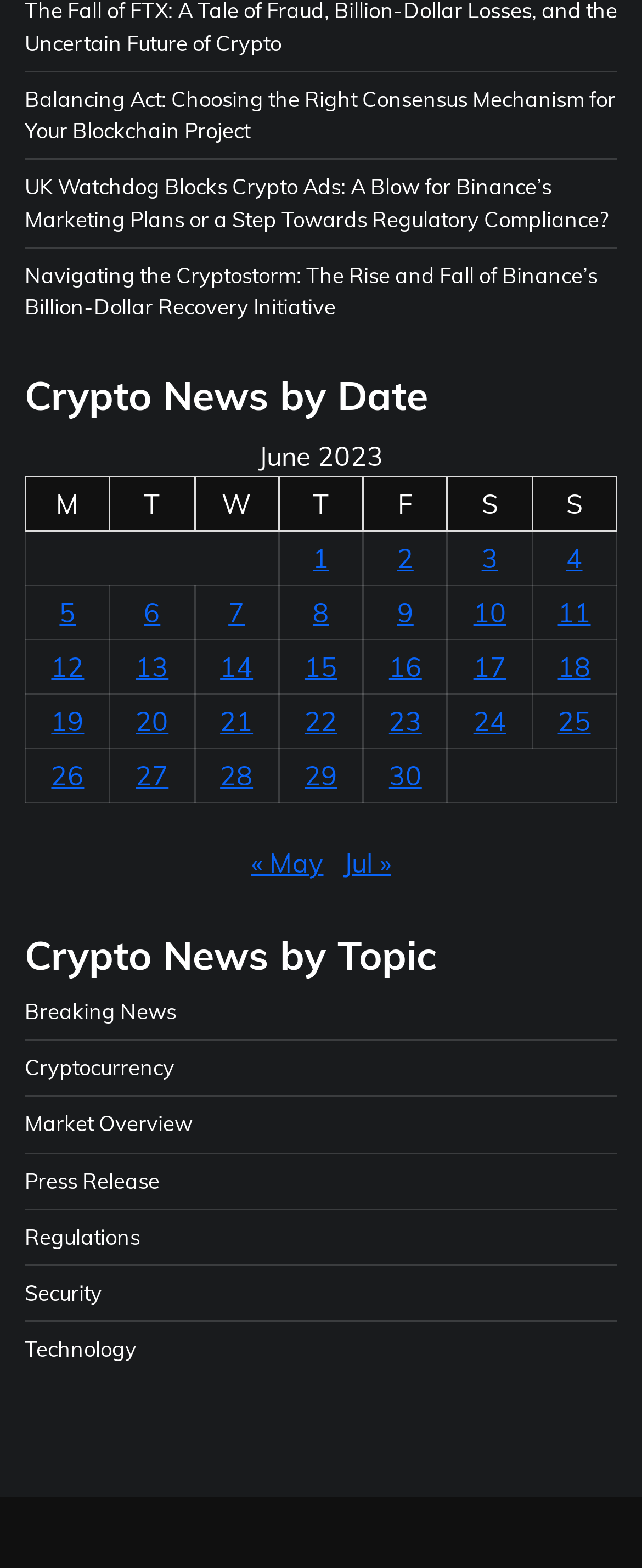Based on the image, give a detailed response to the question: What is the category of the articles?

The category of the articles can be determined by looking at the heading element with the text 'Crypto News by Date', which suggests that the articles are related to crypto news.